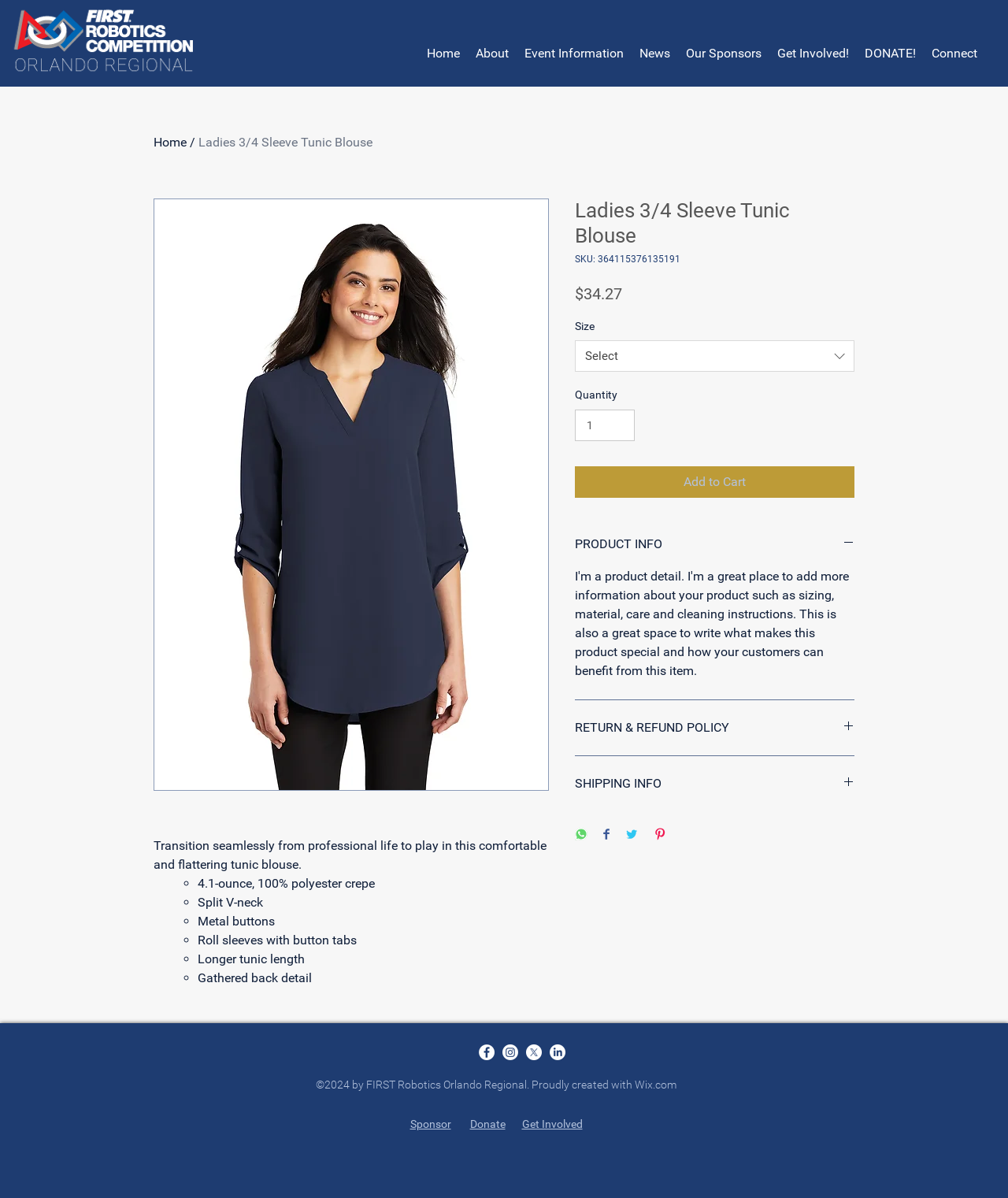Give an in-depth explanation of the webpage layout and content.

This webpage is about a Ladies 3/4 Sleeve Tunic Blouse, specifically the product details and purchasing information. At the top of the page, there is a navigation bar with links to "Home", "About", "Event Information", "News", "Our Sponsors", "Get Involved!", "DONATE!", and "Connect". Below the navigation bar, there is a main content area that displays the product information.

On the left side of the main content area, there is an image of the tunic blouse. Below the image, there is a product description that reads "Transition seamlessly from professional life to play in this comfortable and flattering tunic blouse." The description is followed by a list of product features, including the material, neckline, buttons, sleeves, and length.

On the right side of the main content area, there is a section with product details, including the SKU, price, and size options. There is also a quantity selector and an "Add to Cart" button. Below the product details, there are three buttons for "PRODUCT INFO", "RETURN & REFUND POLICY", and "SHIPPING INFO", which can be expanded to display more information.

Further down the page, there are social media sharing buttons for WhatsApp, Facebook, Twitter, and Pinterest. At the very bottom of the page, there is a social bar with links to Facebook, Twitter, and other social media platforms, as well as a copyright notice and links to "Sponsor", "Donate", and "Get Involved".

Overall, the webpage is focused on providing product information and facilitating purchases, with additional features and links to related content.